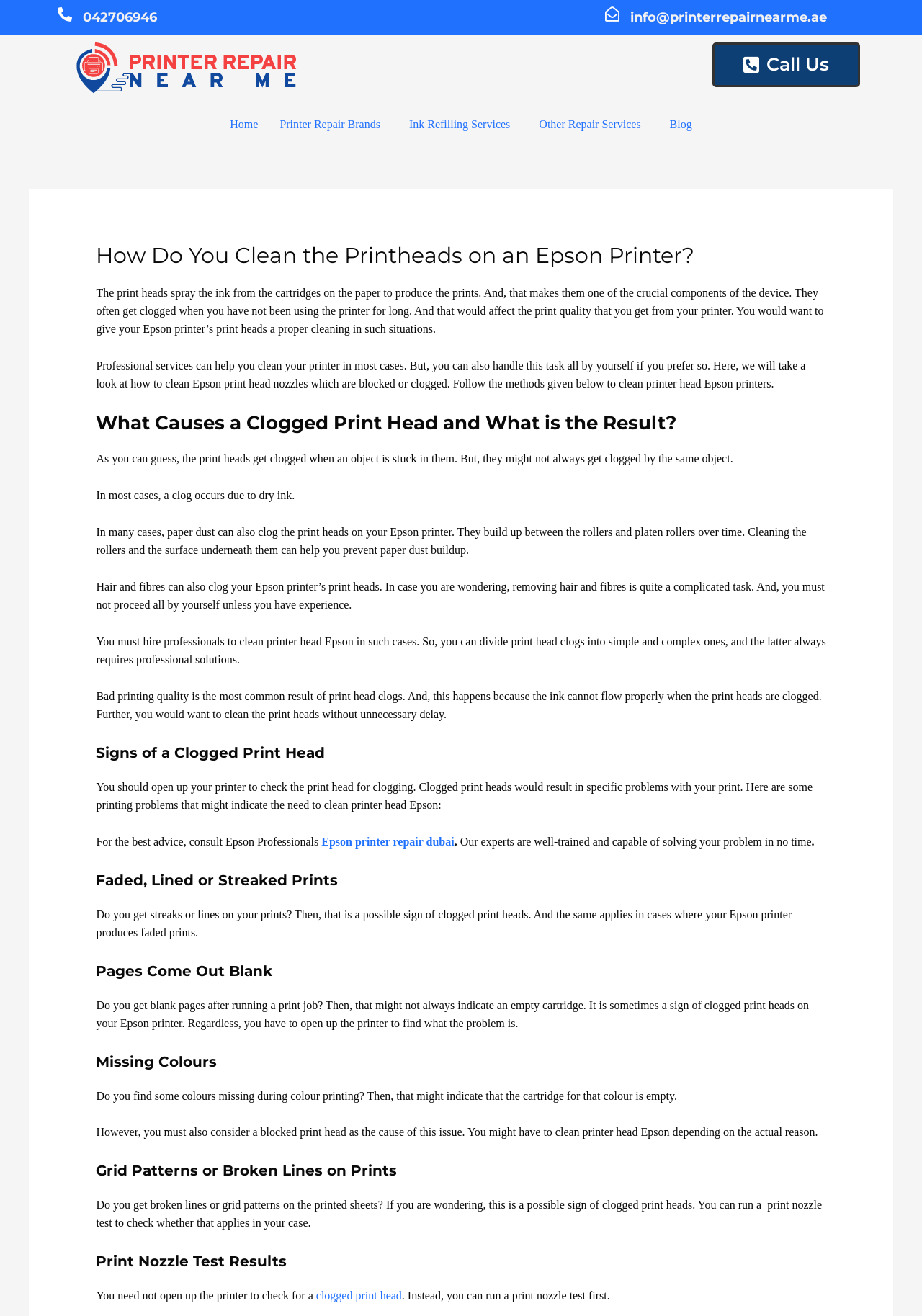Why do print heads often get clogged?
Refer to the screenshot and answer in one word or phrase.

not using the printer for long